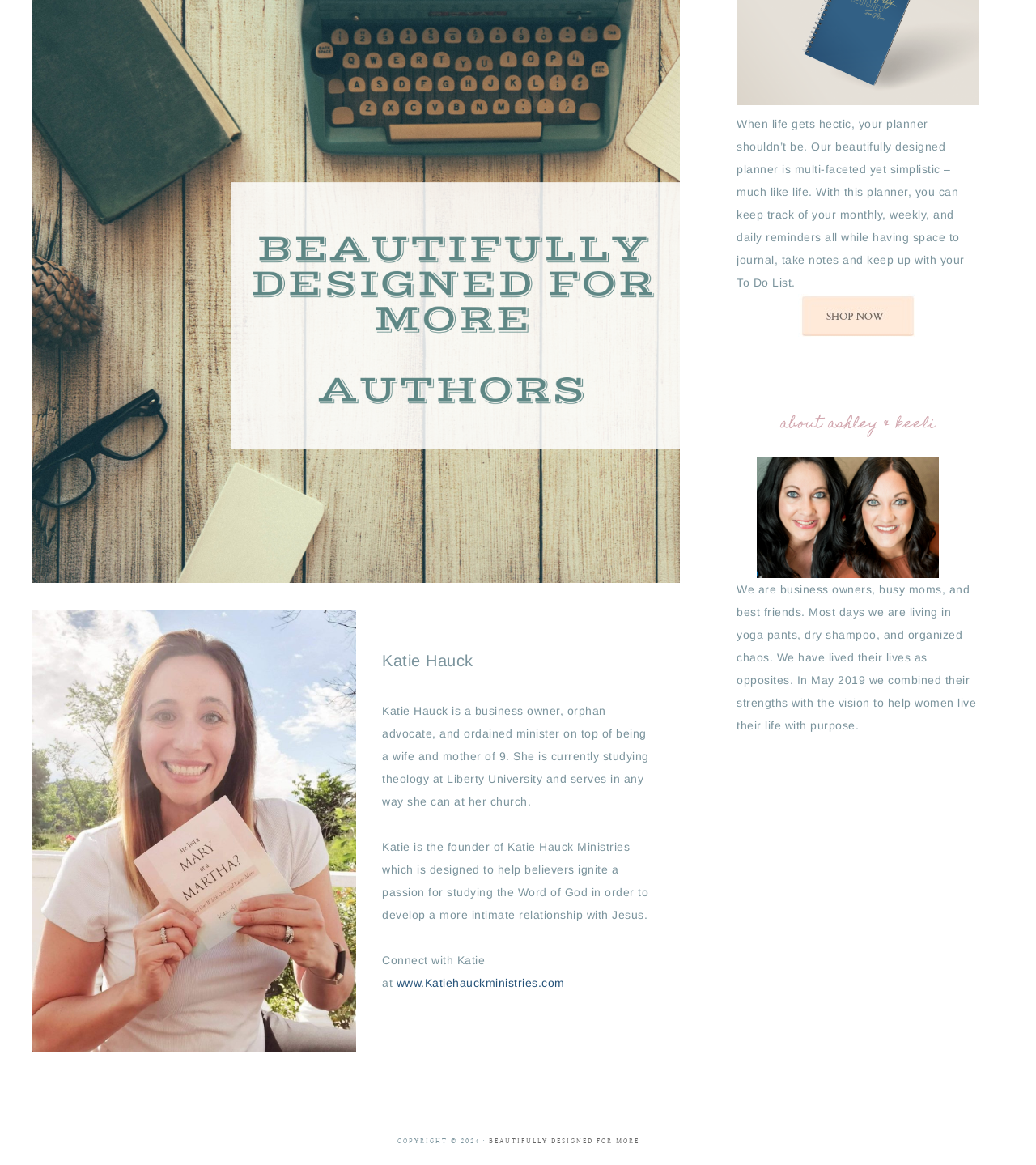Extract the bounding box coordinates for the UI element described by the text: "www.Katiehauckministries.com". The coordinates should be in the form of [left, top, right, bottom] with values between 0 and 1.

[0.382, 0.838, 0.545, 0.849]